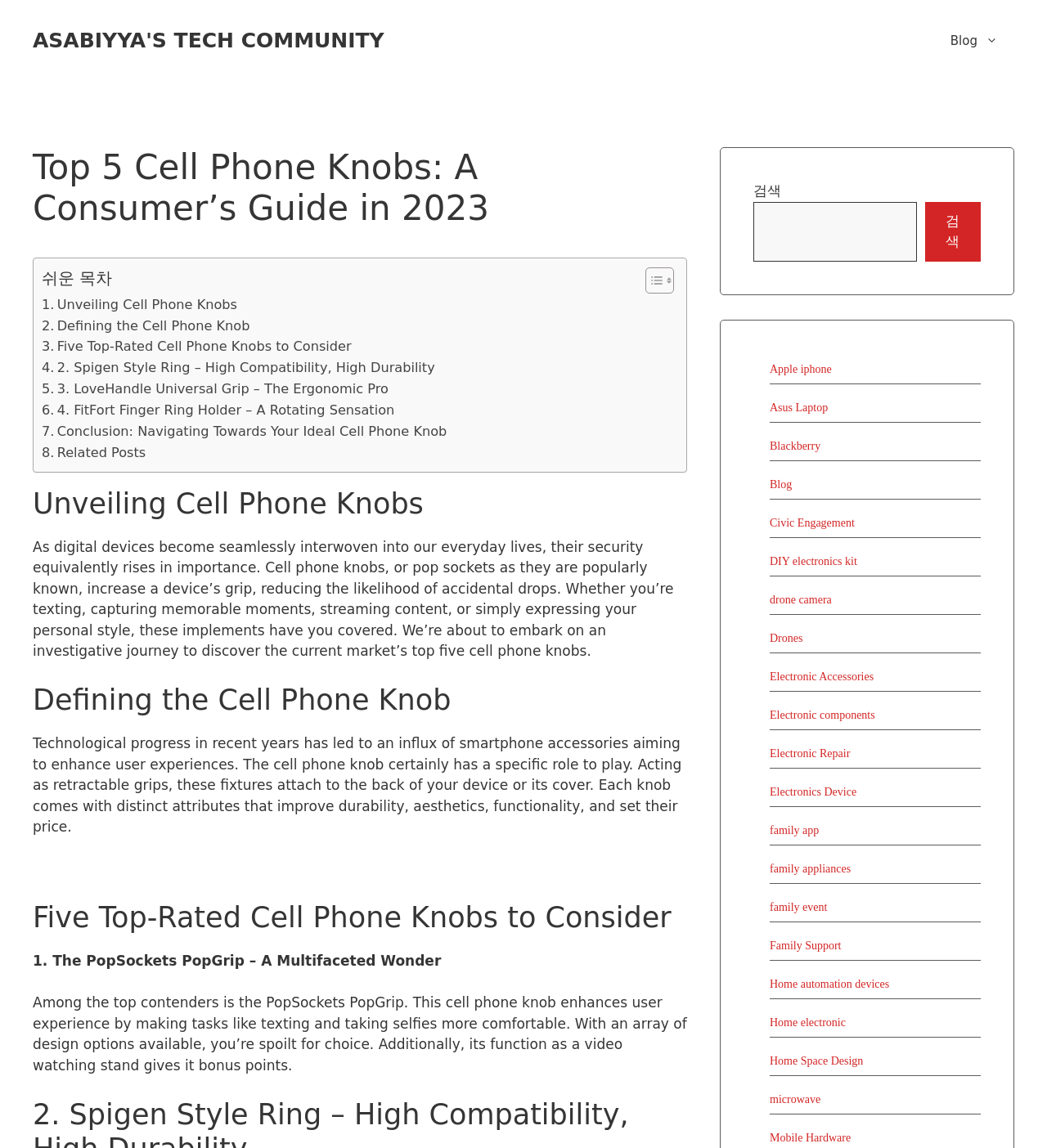Provide the bounding box coordinates for the UI element that is described as: "Liverpool Catholic Club".

None